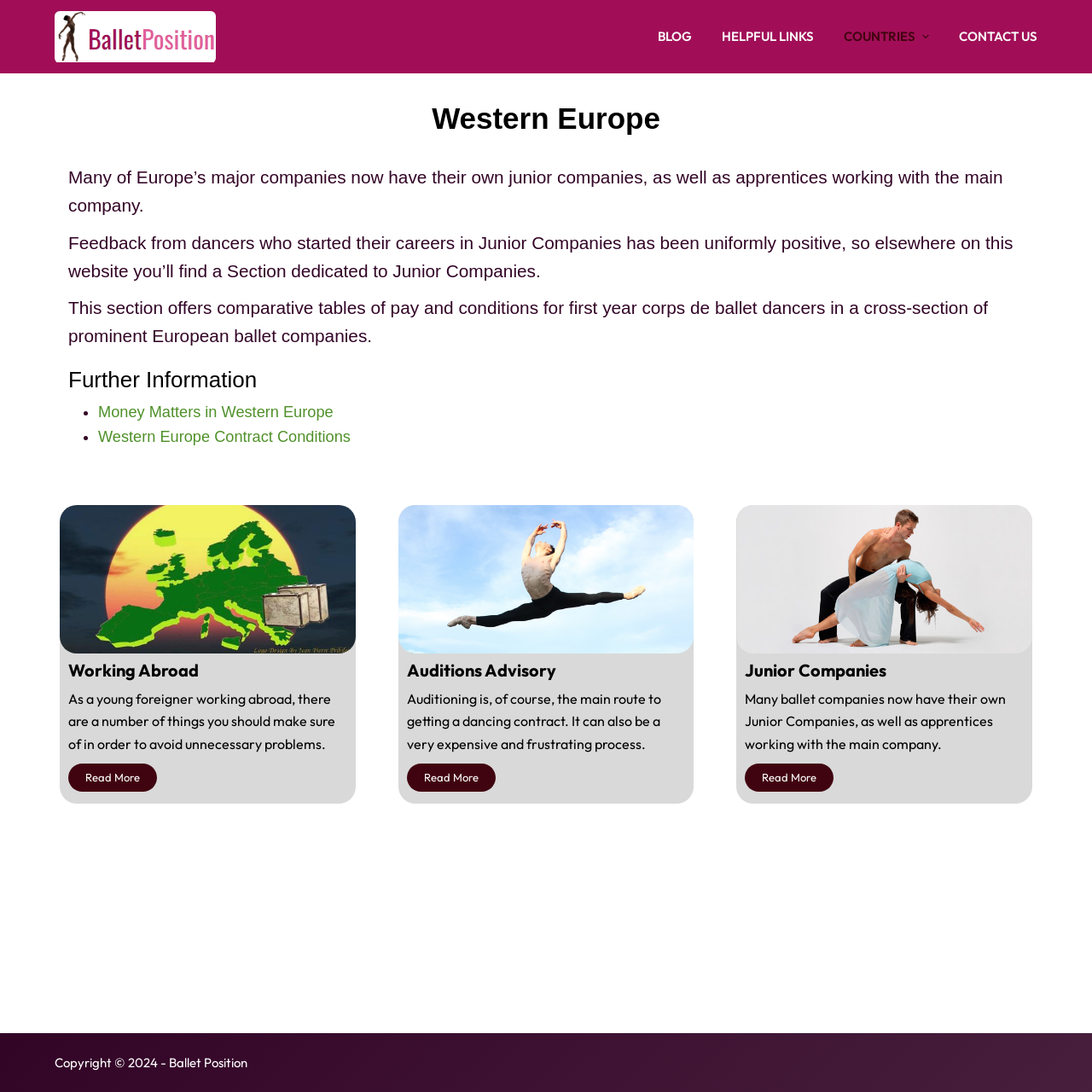Find the coordinates for the bounding box of the element with this description: "Blog".

[0.602, 0.0, 0.647, 0.067]